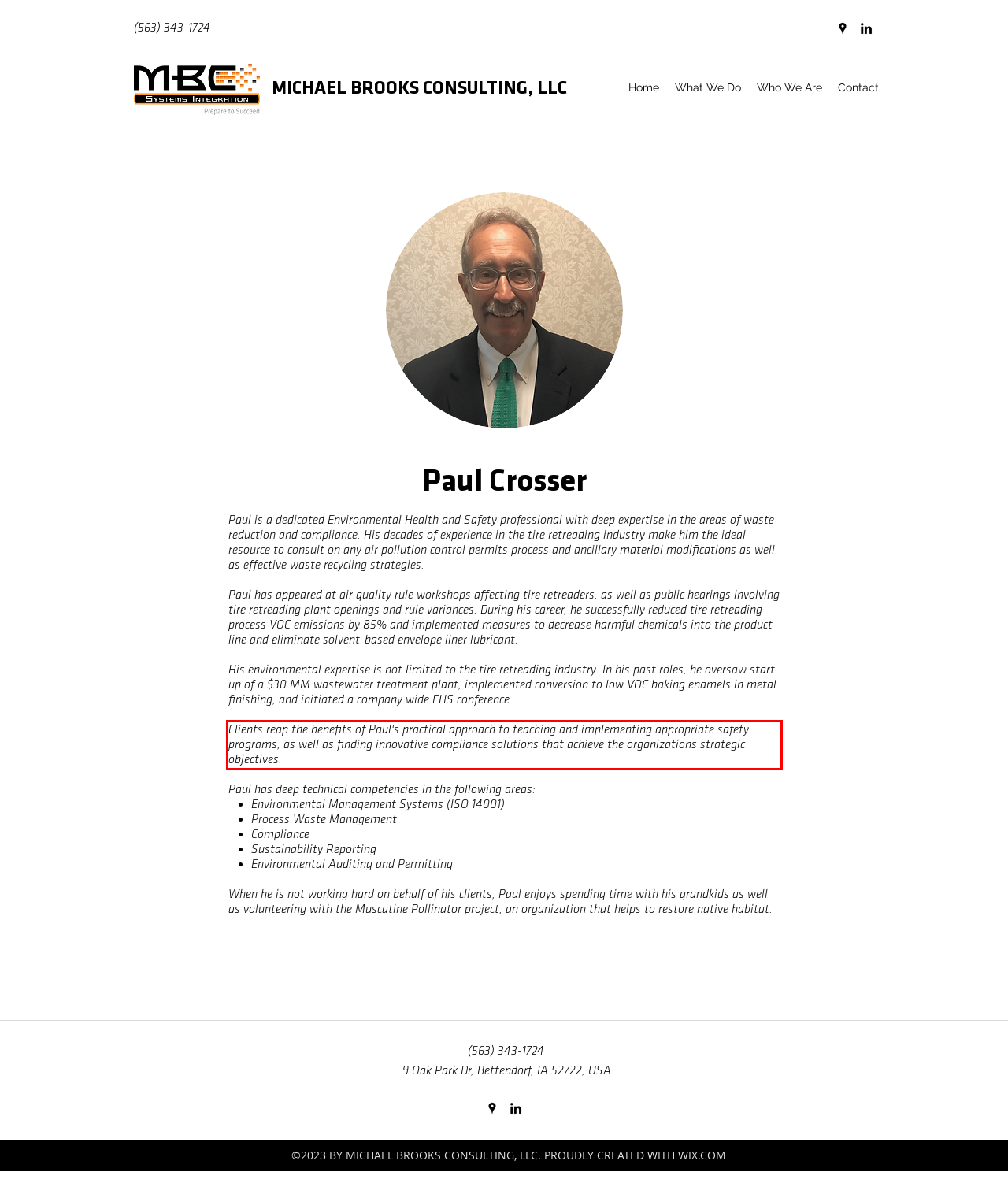You are presented with a screenshot containing a red rectangle. Extract the text found inside this red bounding box.

Clients reap the benefits of Paul's practical approach to teaching and implementing appropriate safety programs, as well as finding innovative compliance solutions that achieve the organizations strategic objectives.